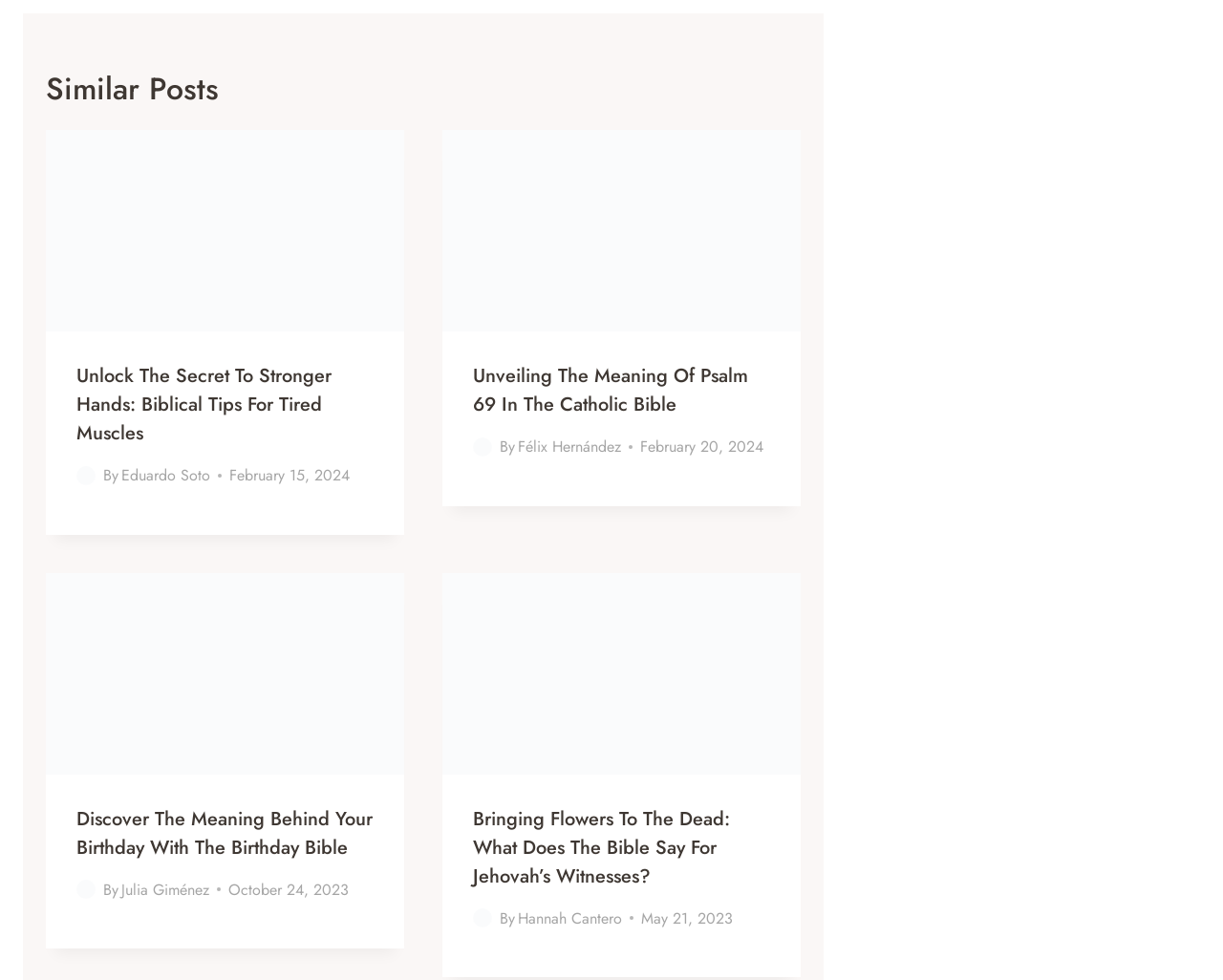Pinpoint the bounding box coordinates of the element you need to click to execute the following instruction: "View the post by Eduardo Soto". The bounding box should be represented by four float numbers between 0 and 1, in the format [left, top, right, bottom].

[0.099, 0.474, 0.172, 0.496]